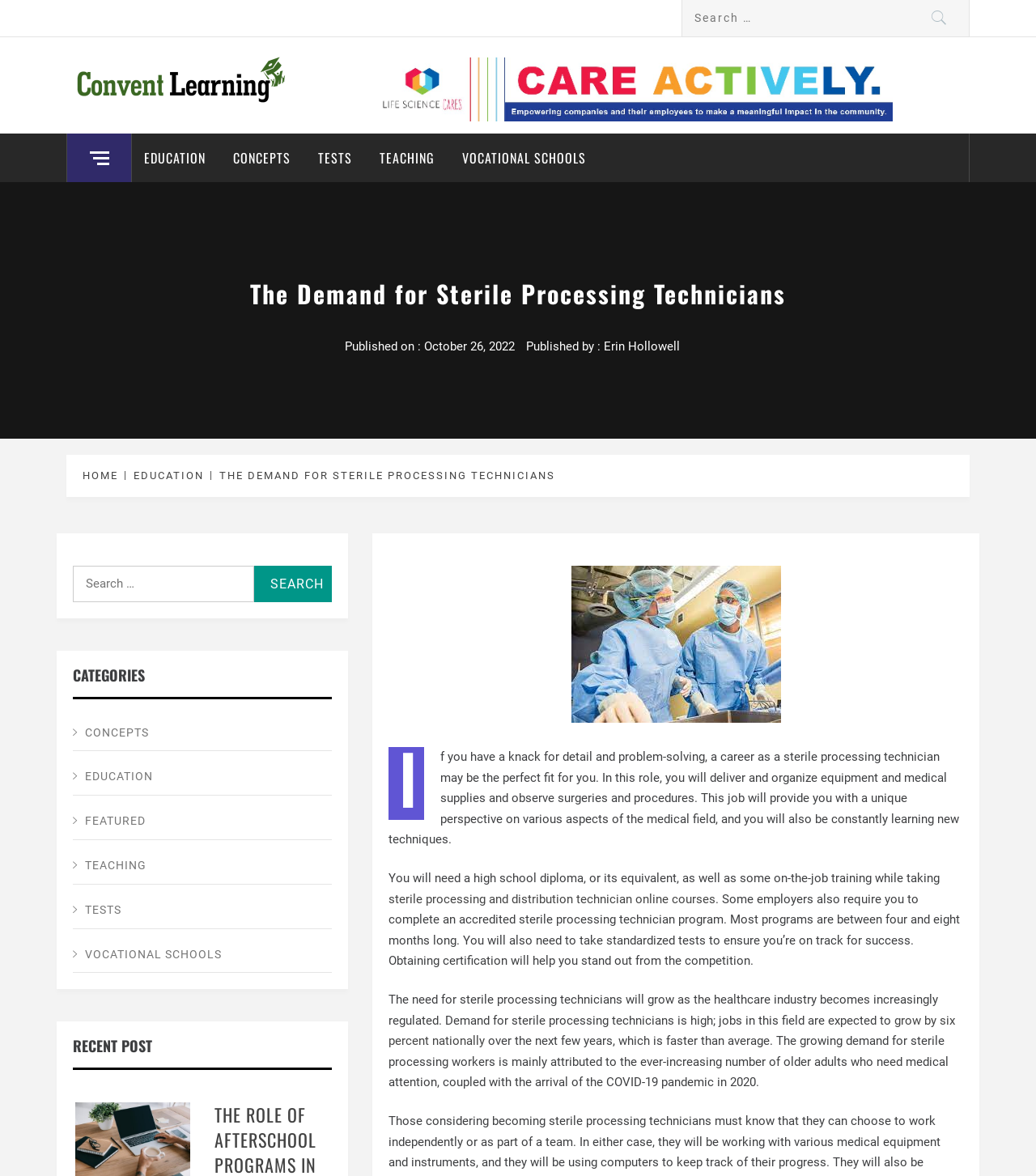Identify the bounding box coordinates of the region that should be clicked to execute the following instruction: "Read the article about 'The Demand for Sterile Processing Technicians'".

[0.064, 0.238, 0.936, 0.273]